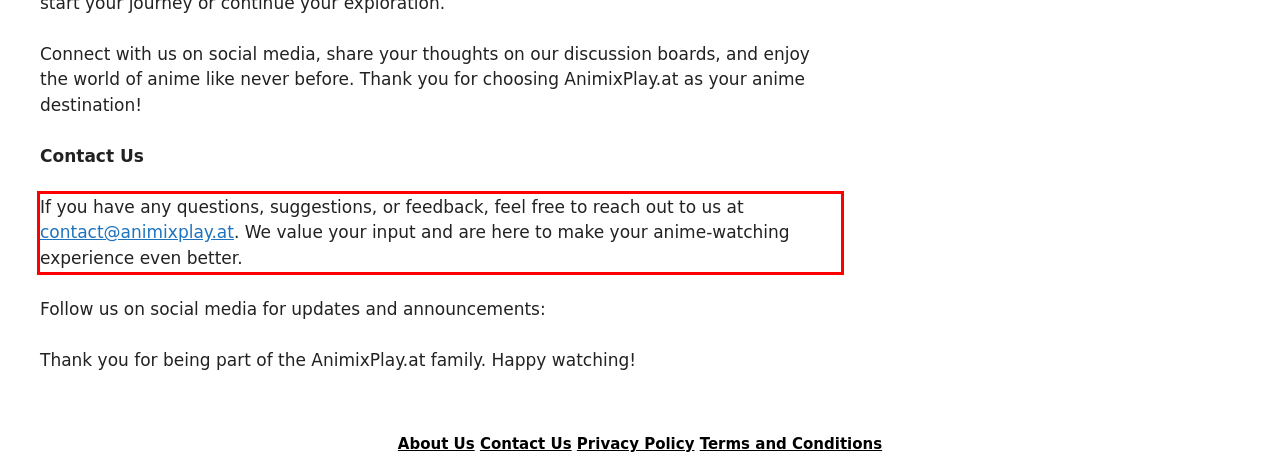Inspect the webpage screenshot that has a red bounding box and use OCR technology to read and display the text inside the red bounding box.

If you have any questions, suggestions, or feedback, feel free to reach out to us at contact@animixplay.at. We value your input and are here to make your anime-watching experience even better.